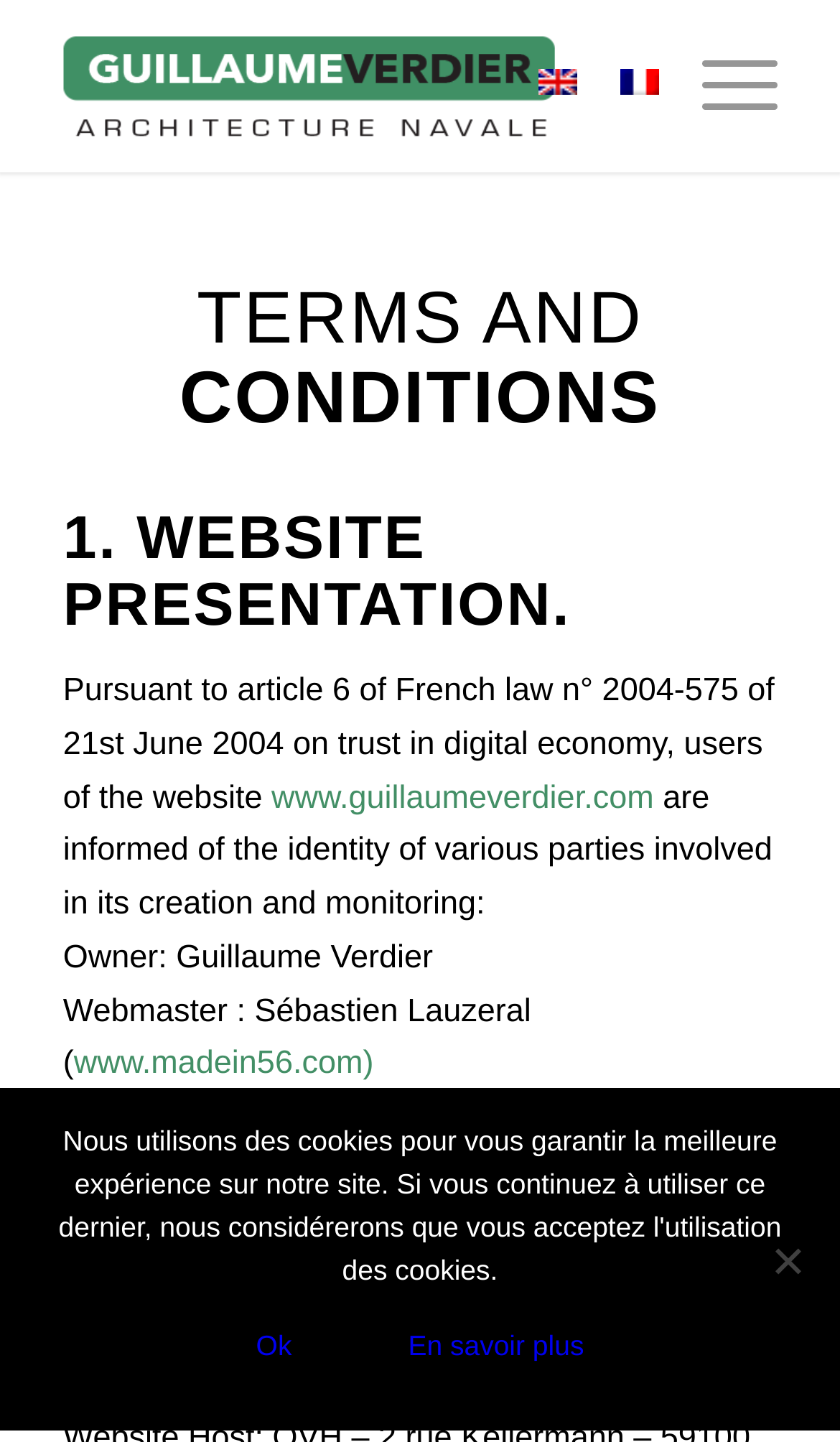What is the purpose of the 'Menu' button?
Please answer the question as detailed as possible.

I inferred this by looking at the position of the 'Menu' button in the top navigation bar, which suggests that it is a way to access different parts of the website.